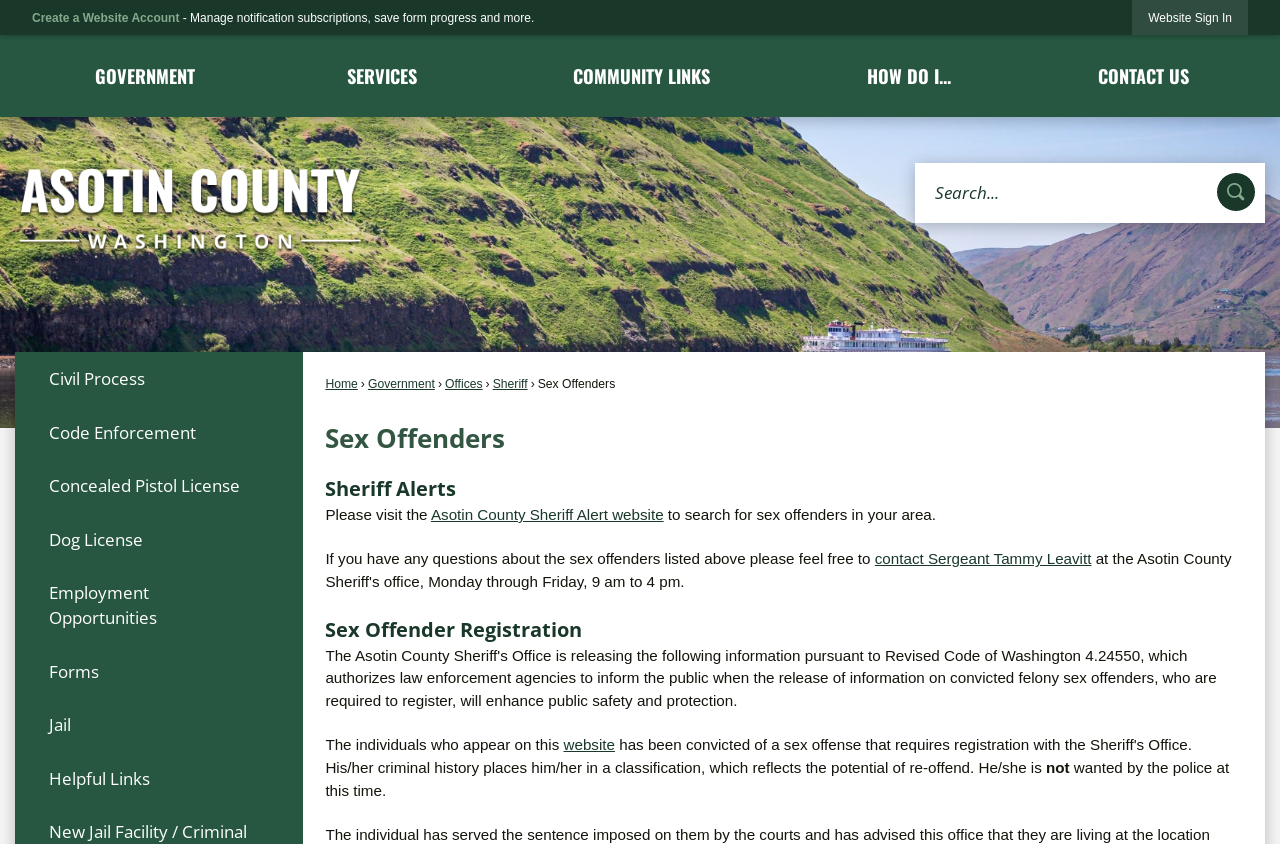Can you pinpoint the bounding box coordinates for the clickable element required for this instruction: "Read the article about Bitcoin trader engagement"? The coordinates should be four float numbers between 0 and 1, i.e., [left, top, right, bottom].

None